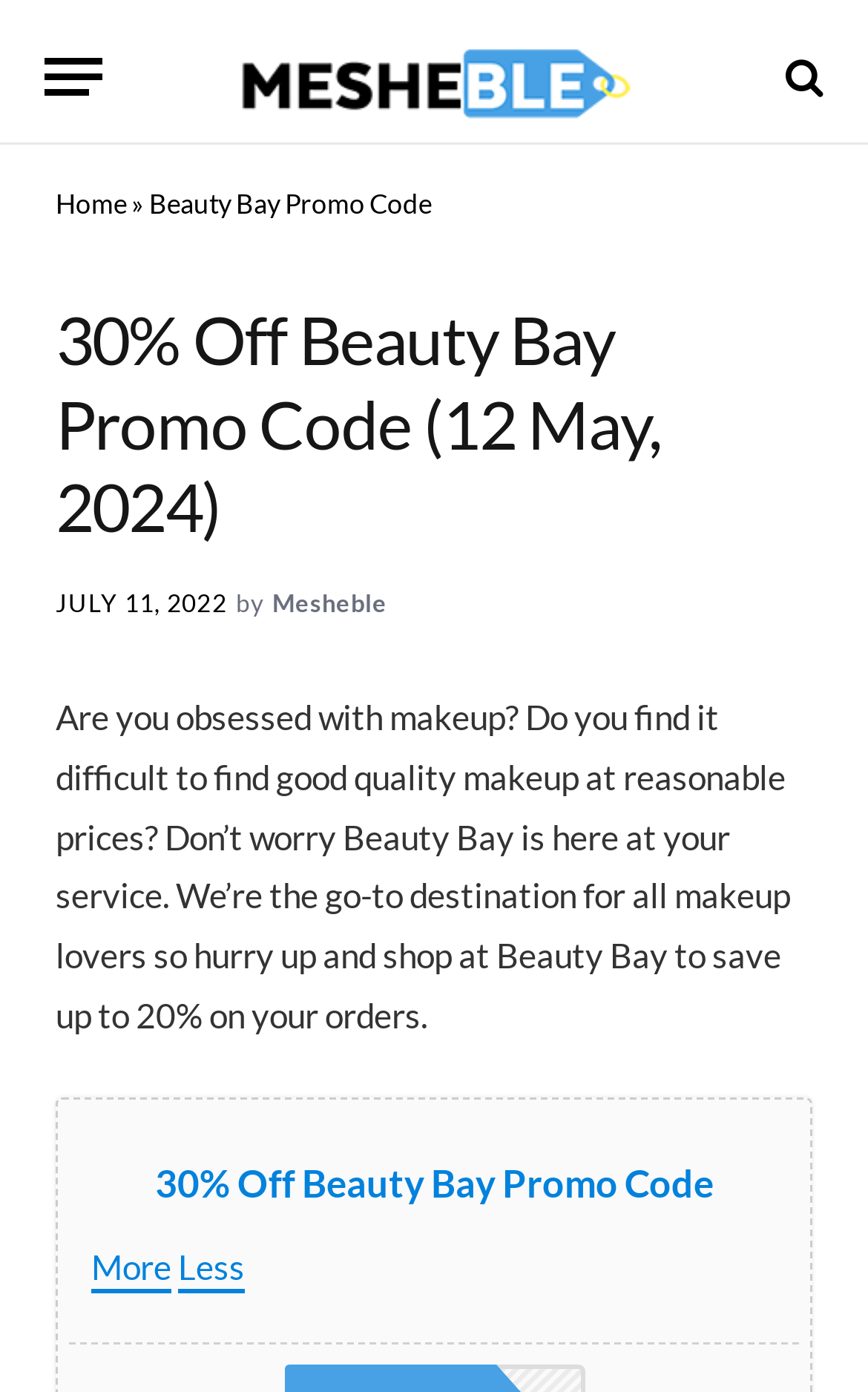Determine the bounding box coordinates for the area you should click to complete the following instruction: "Click the menu button".

[0.051, 0.019, 0.118, 0.091]